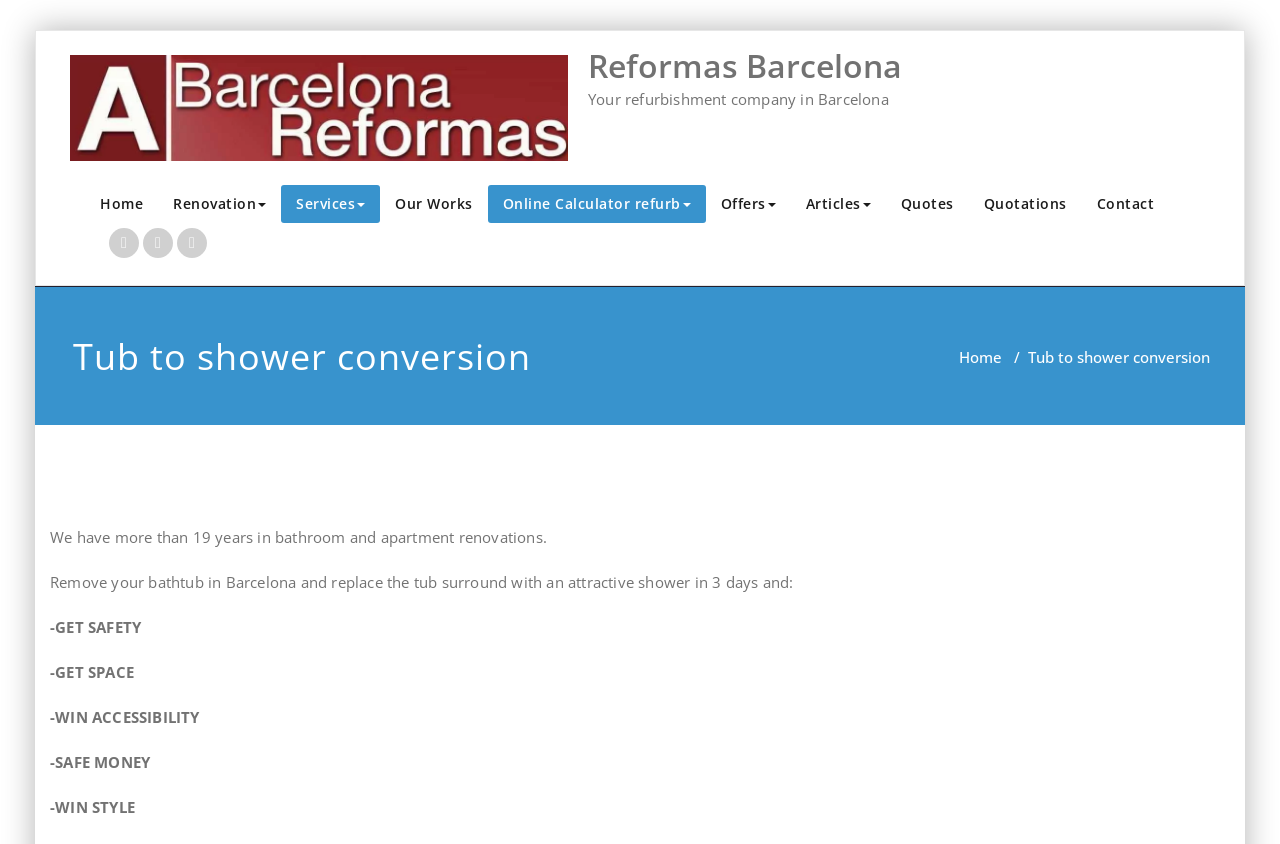Using the information in the image, give a detailed answer to the following question: What type of refurbishment does the company specialize in?

The webpage mentions that the company has 'more than 19 years in bathroom and apartment renovations', indicating that this is the type of refurbishment they specialize in.